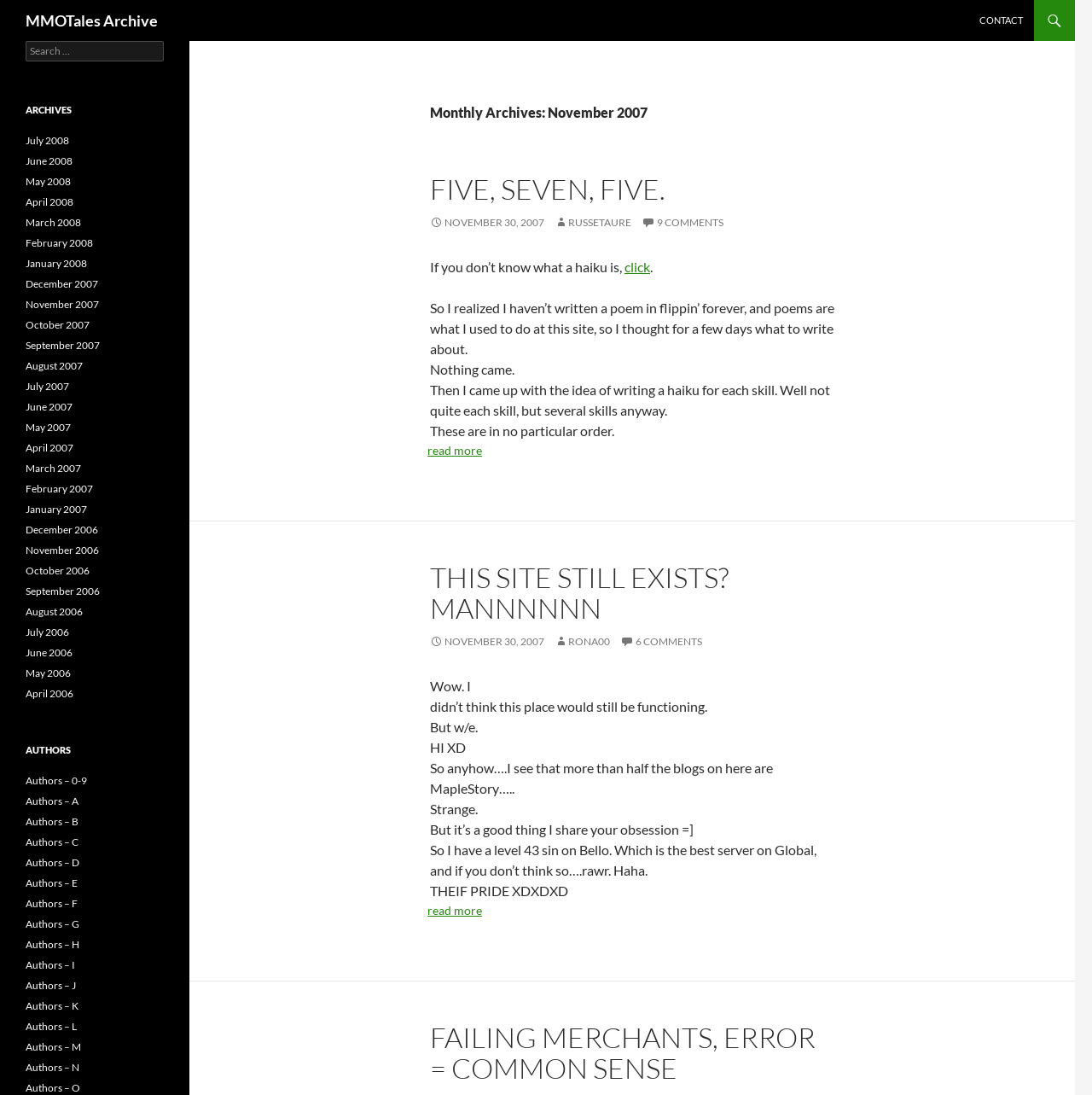Give a short answer using one word or phrase for the question:
What is the title of the first article?

FIVE, SEVEN, FIVE.